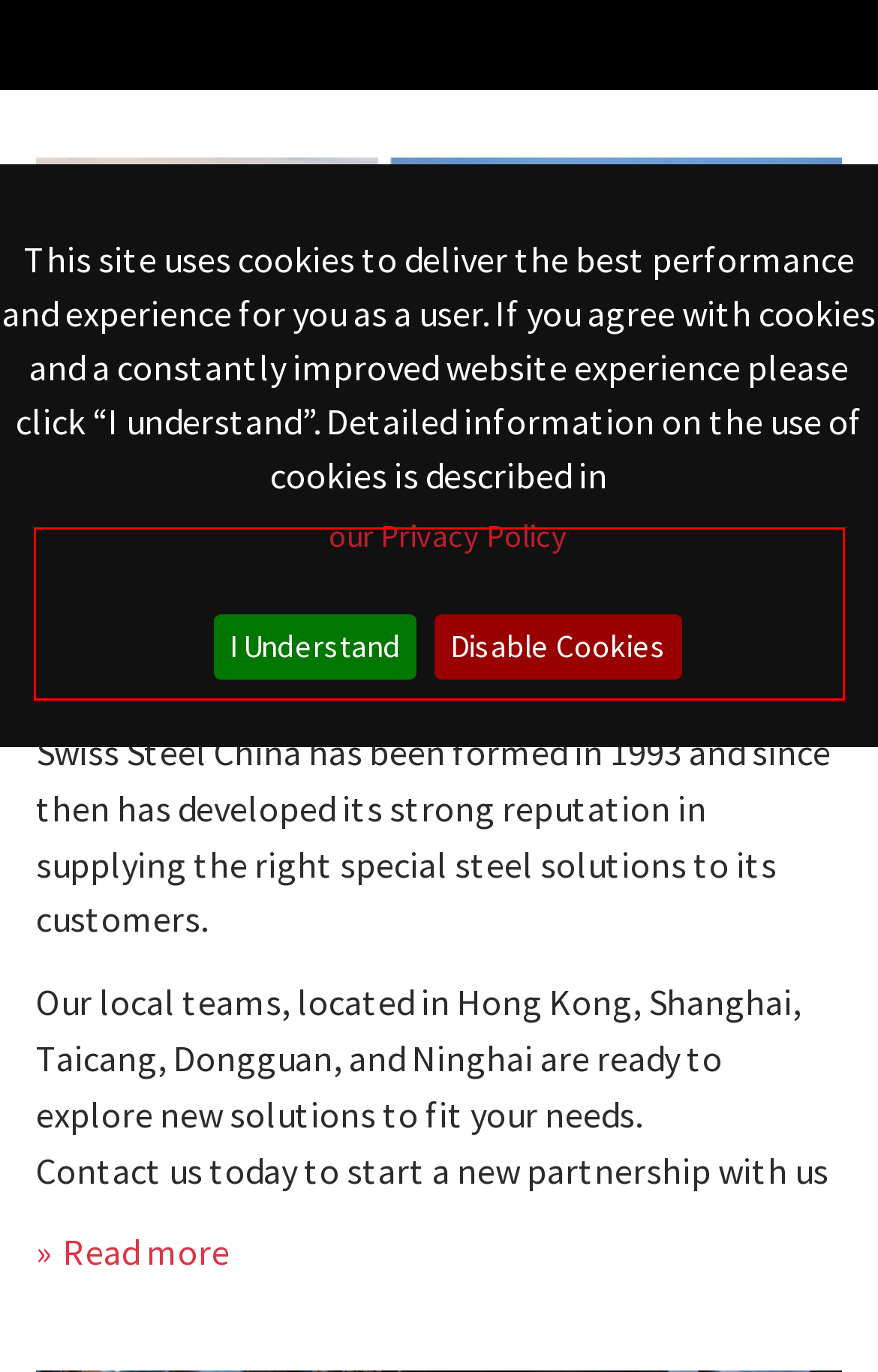You are presented with a screenshot containing a red rectangle. Extract the text found inside this red bounding box.

You enter the world of Swiss Steel Group through Swiss Steel China, your local partner for the supply of specialty steels and related services.